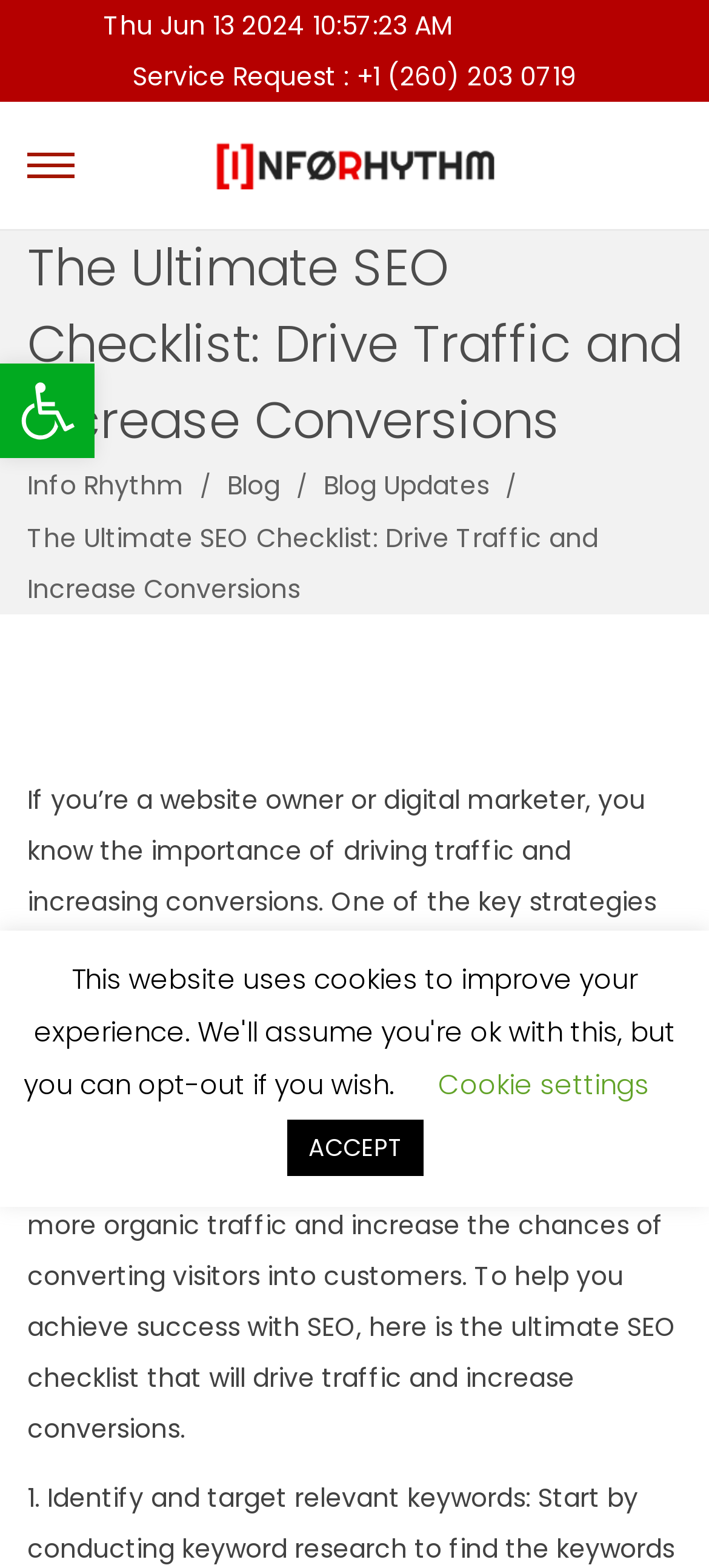Write a detailed summary of the webpage, including text, images, and layout.

The webpage appears to be a blog or article page, with a focus on search engine optimization (SEO). At the top left, there is a button to open the toolbar accessibility tools, accompanied by a small image. Next to it, there is a button displaying the current date and time. Below these elements, there is a static text displaying a service request phone number.

On the top right, there are two links, "Skip to navigation" and "Skip to content", which are positioned closely together. Below these links, there is a logo of "Info Rhythm" with an accompanying image. 

The main heading of the page, "The Ultimate SEO Checklist: Drive Traffic and Increase Conversions", is prominently displayed in the middle of the top section. Below the heading, there are three links: "Info Rhythm", "Blog", and "Blog Updates", which are positioned horizontally.

The main content of the page starts with a static text that repeats the main heading. This is followed by two paragraphs of text that discuss the importance of SEO for website owners and digital marketers. The text explains that SEO involves optimizing a website to rank higher in search engine results pages and that it can attract more organic traffic and increase conversions.

On the right side of the page, there is a search box that allows users to search for content. At the bottom of the page, there are two buttons: "Cookie settings" and "ACCEPT", which are related to cookie preferences.

Overall, the webpage has a clean and organized structure, with a clear hierarchy of elements and a focus on providing informative content to users.